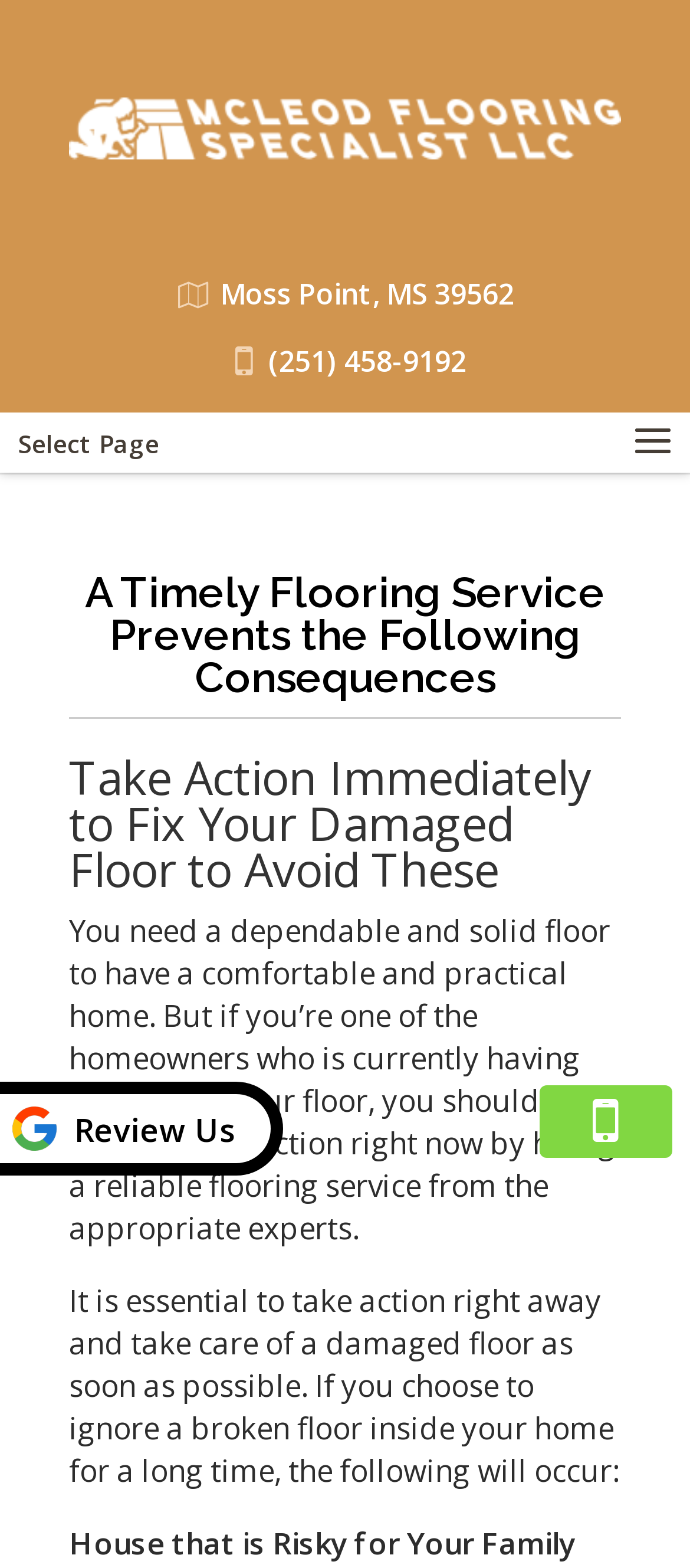What is the phone number provided on the webpage?
Please ensure your answer to the question is detailed and covers all necessary aspects.

I found the phone number '(251) 458-9192' mentioned on the webpage as a link, which suggests that it is a contact number for the company or service provider.